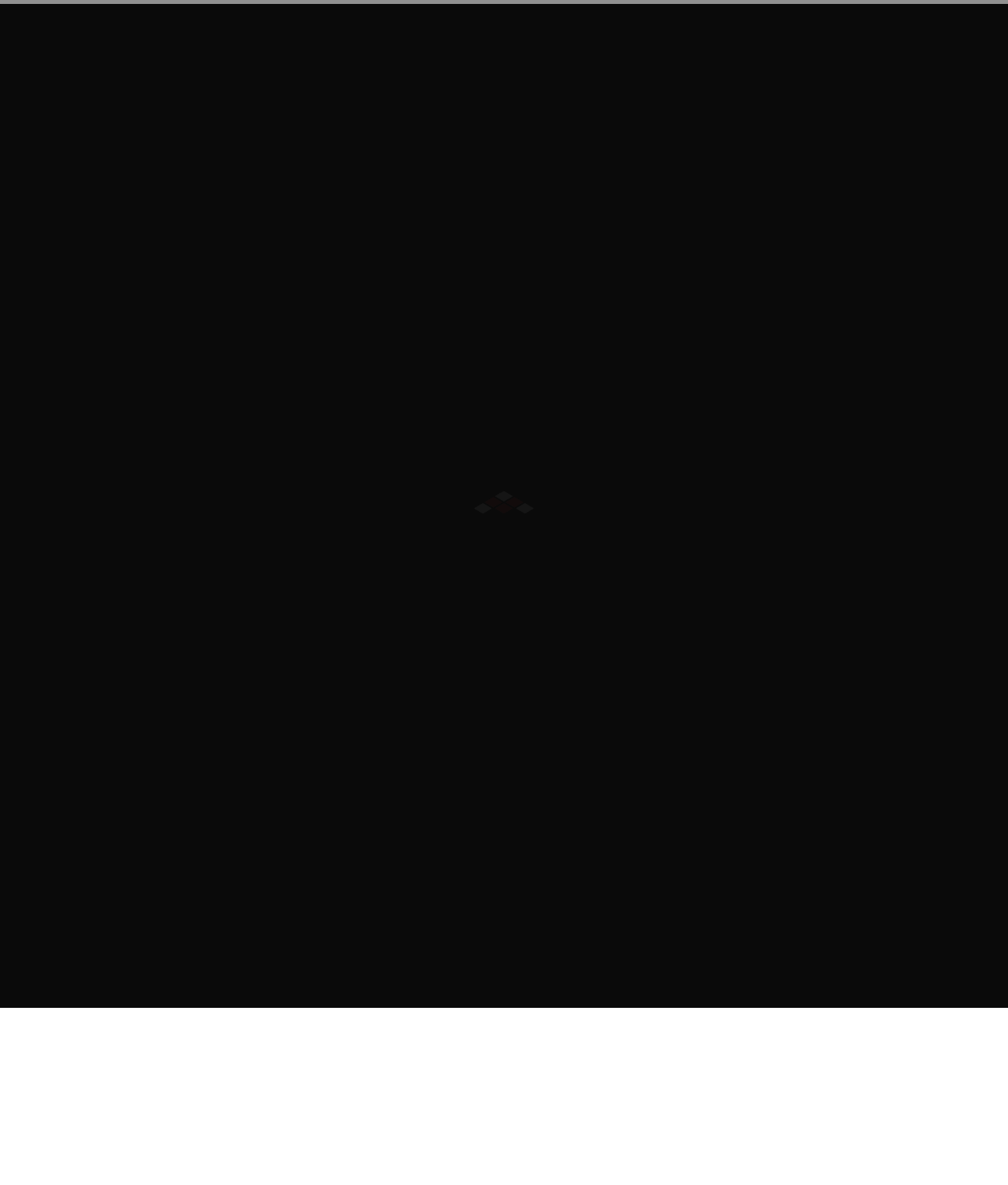Please determine the bounding box coordinates of the element's region to click for the following instruction: "Book a private jet flight to Cannes Mandelieu Airport".

[0.012, 0.661, 0.655, 0.684]